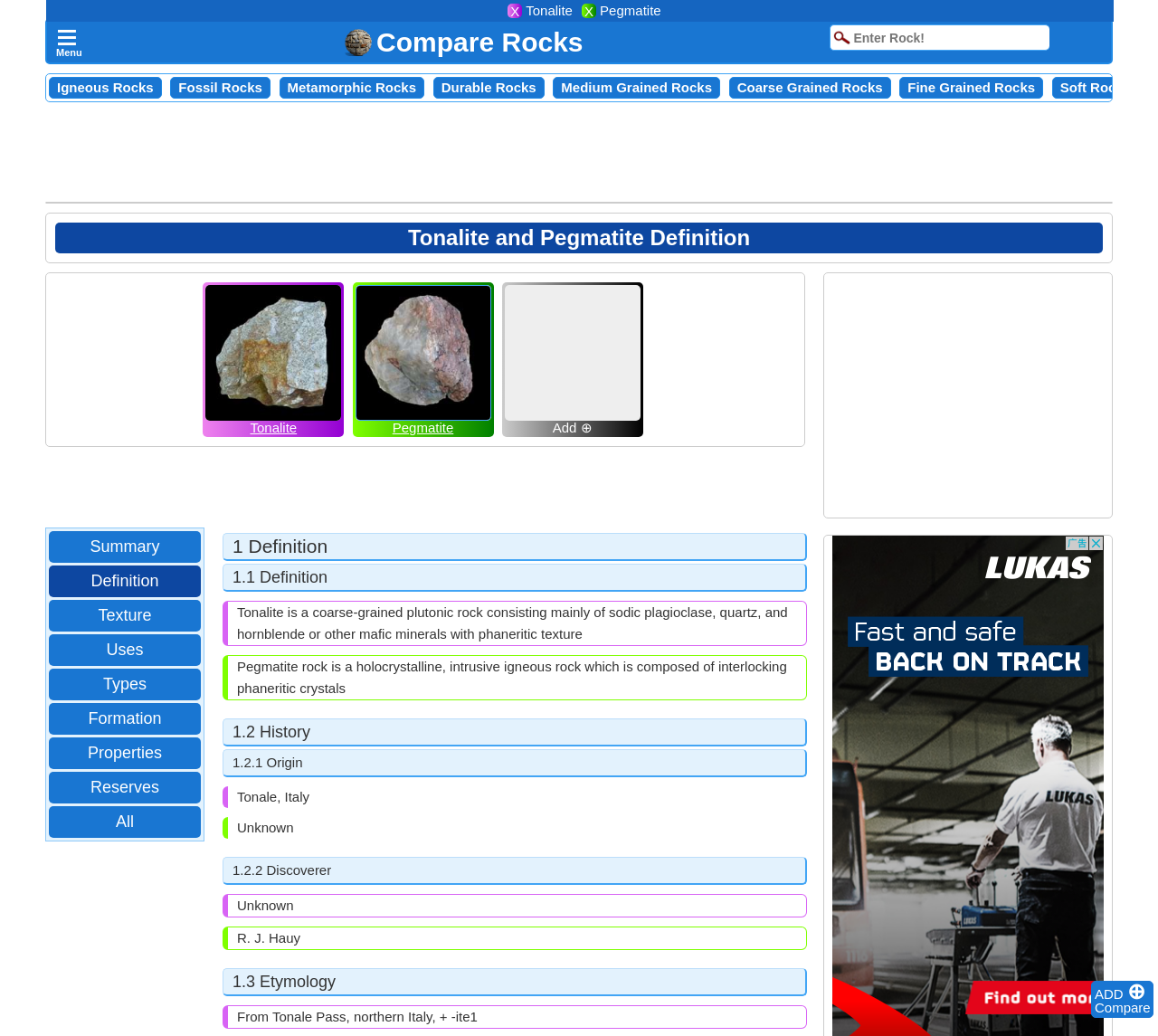Could you specify the bounding box coordinates for the clickable section to complete the following instruction: "Compare rocks"?

[0.945, 0.965, 0.994, 0.98]